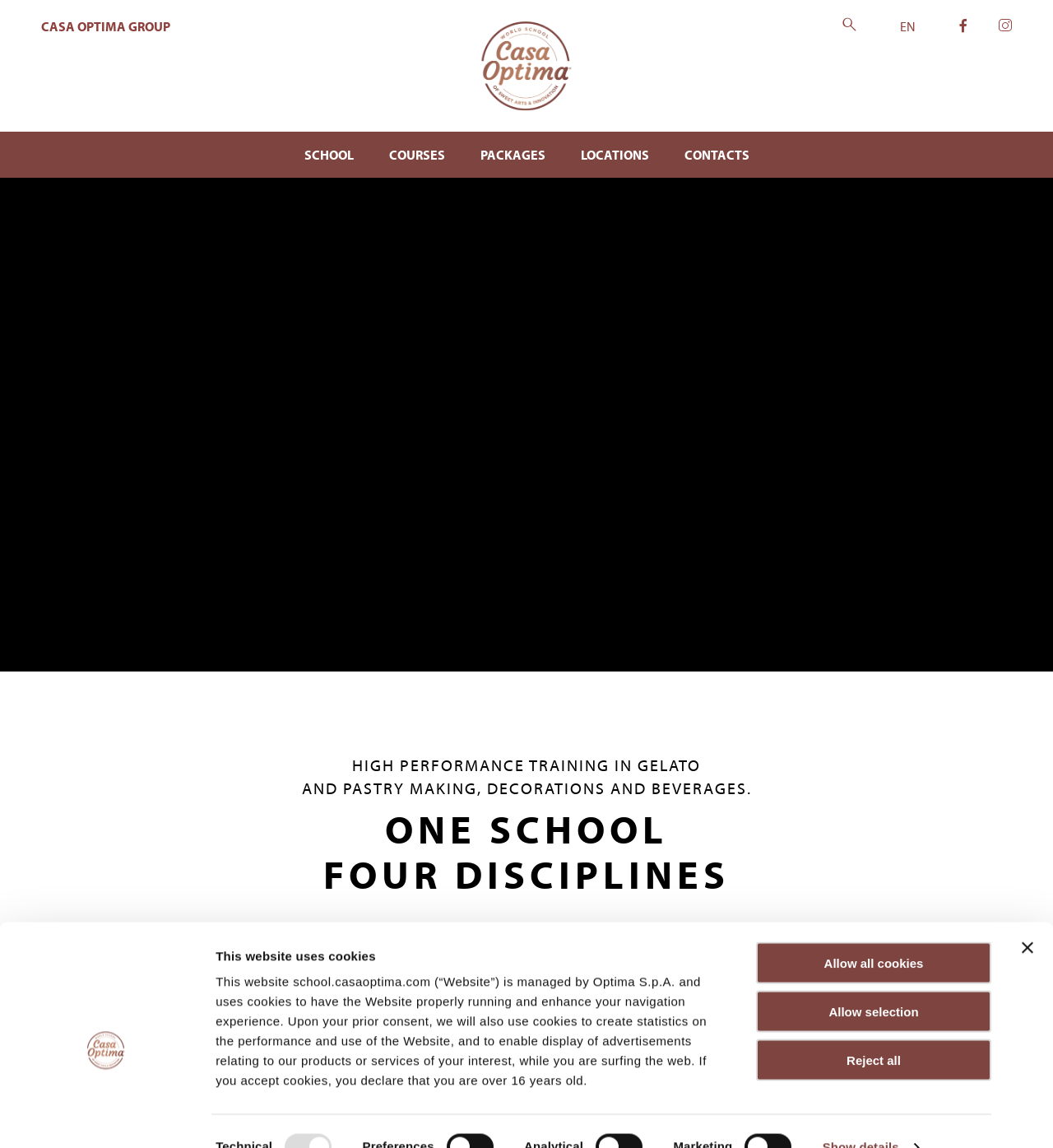Identify the bounding box coordinates for the region of the element that should be clicked to carry out the instruction: "Click the 'CASA OPTIMA GROUP' link". The bounding box coordinates should be four float numbers between 0 and 1, i.e., [left, top, right, bottom].

[0.039, 0.016, 0.162, 0.03]